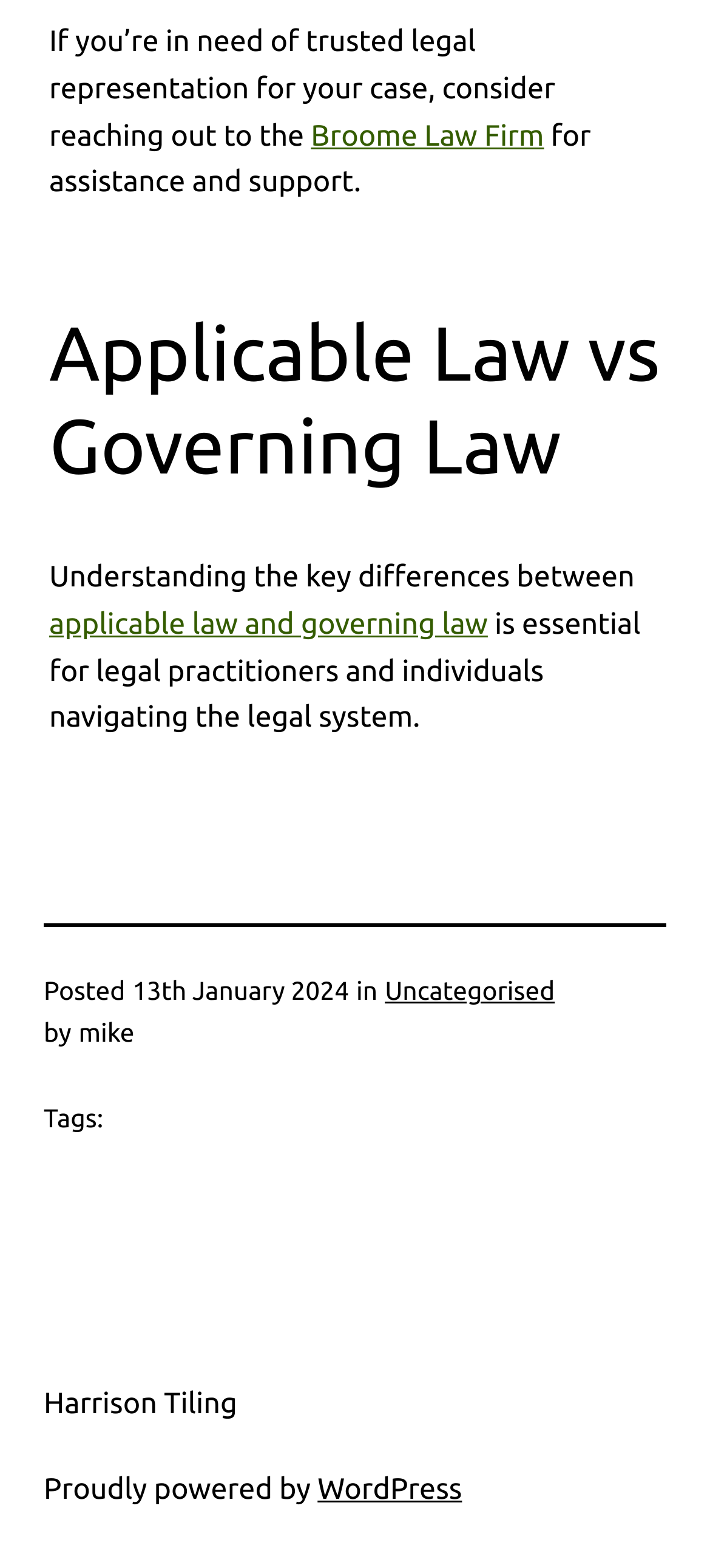What platform is the website powered by?
Could you answer the question in a detailed manner, providing as much information as possible?

The platform that powers the website can be found in the link element, which is 'WordPress'. This indicates that the website is built using the WordPress content management system.